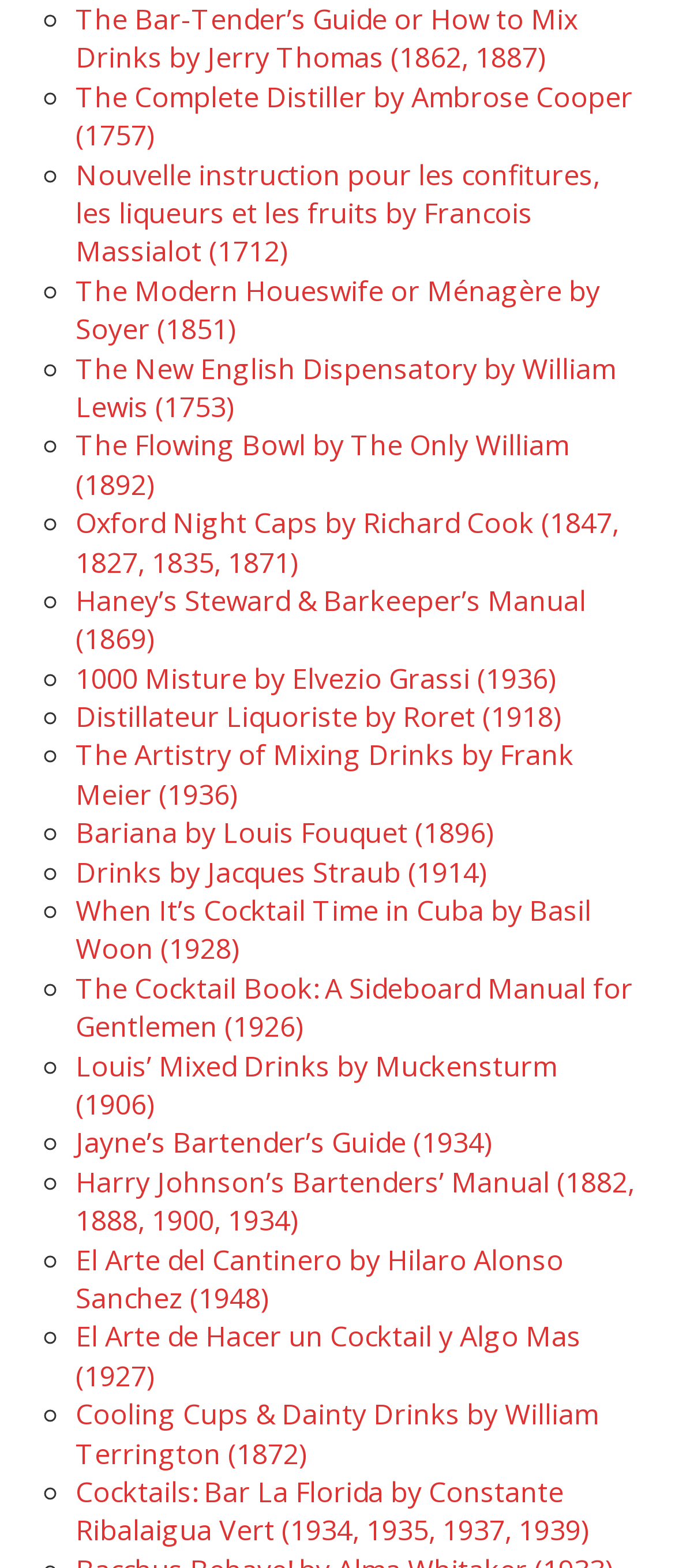Provide a one-word or short-phrase answer to the question:
What is the most recent book listed on this webpage?

1948